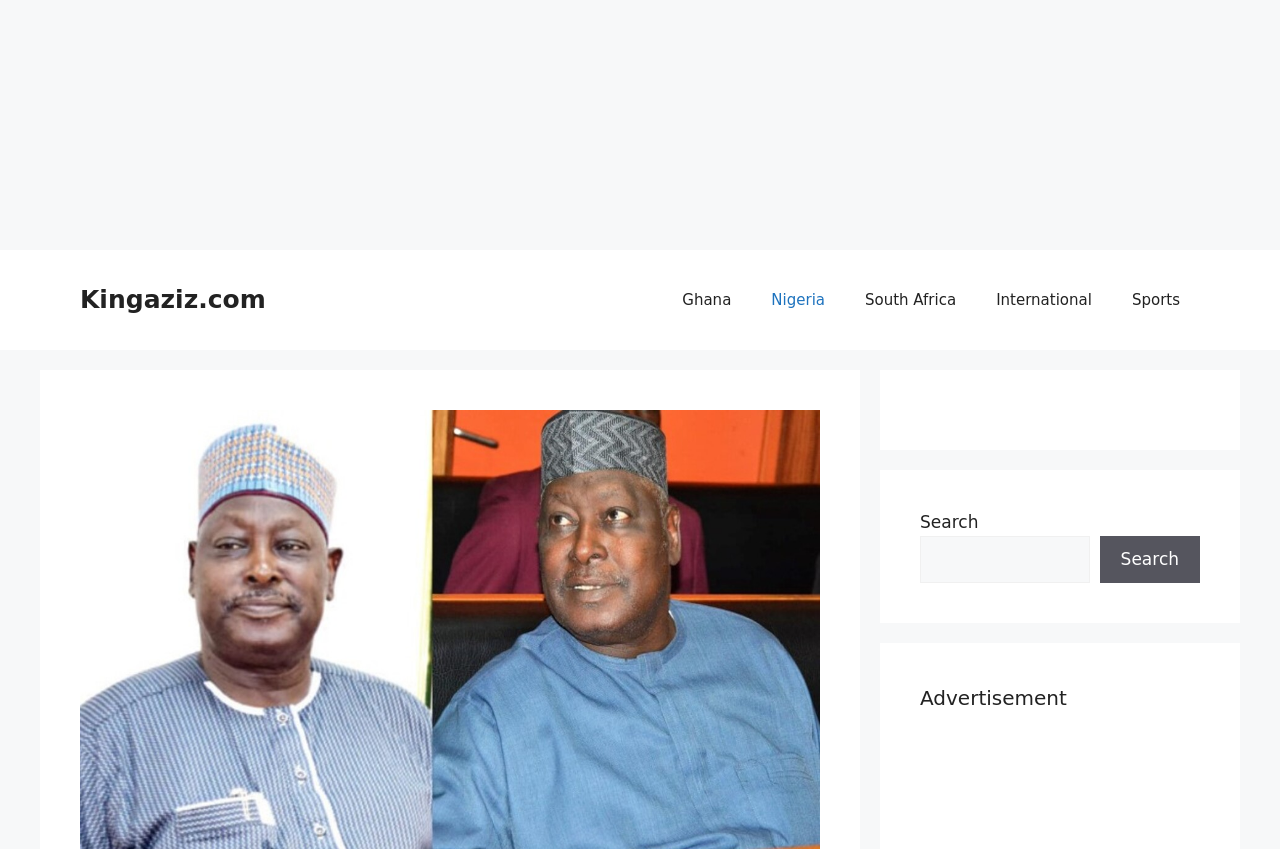Please find and generate the text of the main header of the webpage.

Election Results Will Shock El-Rufai – Babachir Lawal